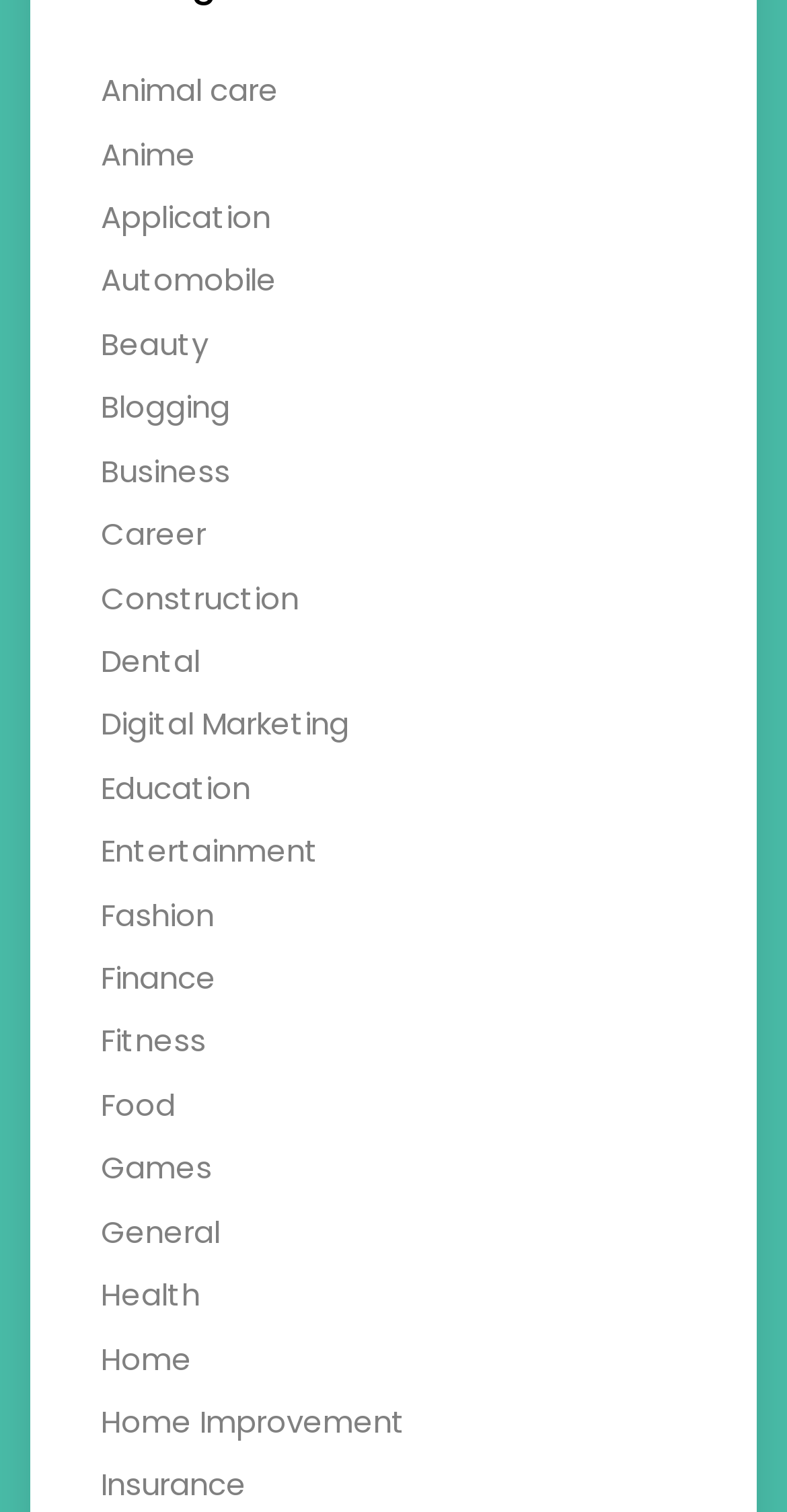Locate the bounding box coordinates of the element that needs to be clicked to carry out the instruction: "Explore Education". The coordinates should be given as four float numbers ranging from 0 to 1, i.e., [left, top, right, bottom].

[0.128, 0.507, 0.318, 0.535]